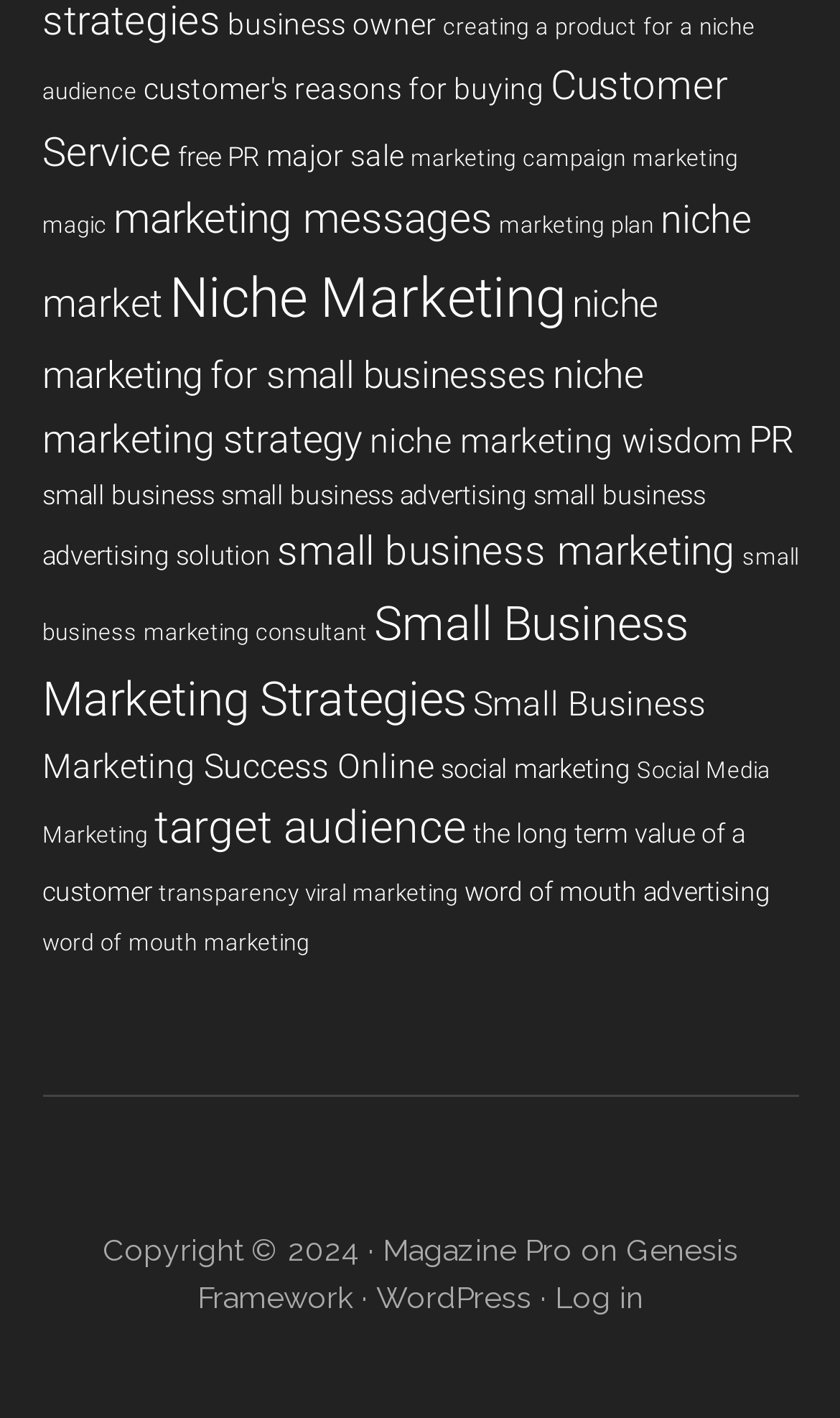Carefully examine the image and provide an in-depth answer to the question: How many items are in the 'Customer Service' category?

The link 'Customer Service (11 items)' indicates that there are 11 items in this category.